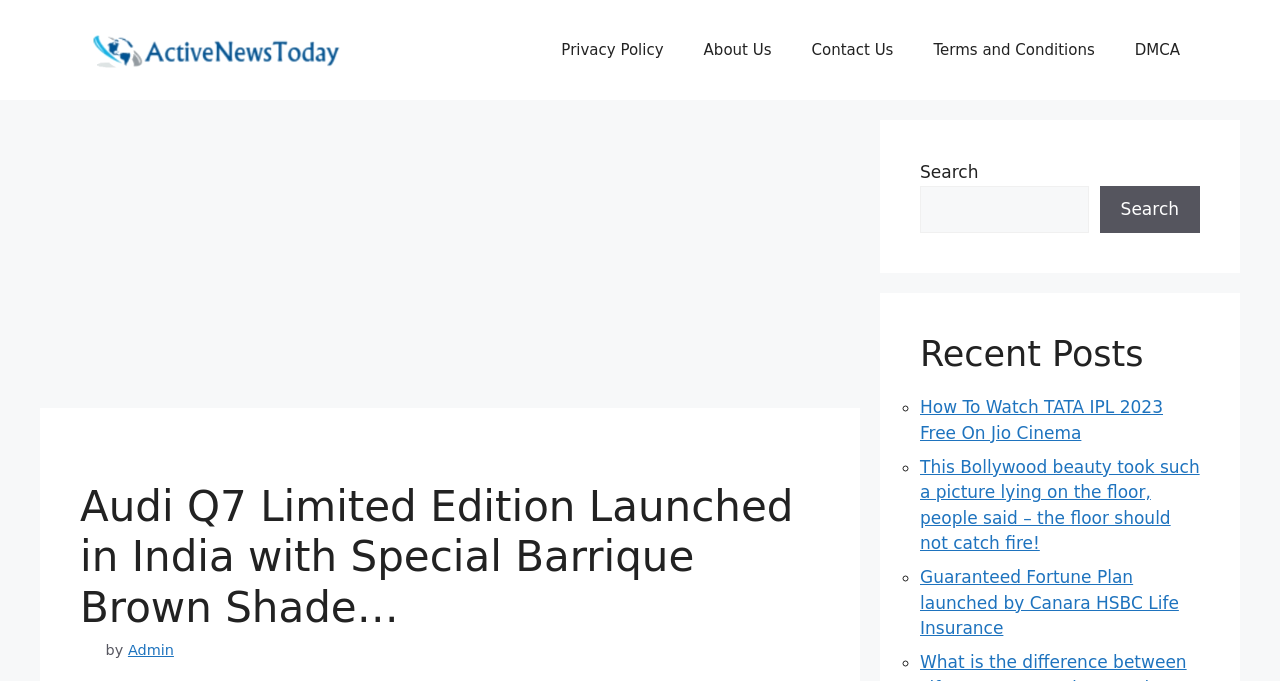What is the name of the website?
Give a detailed and exhaustive answer to the question.

The website's banner at the top of the webpage displays the logo and name 'Active News Today', which indicates that this is the name of the website.